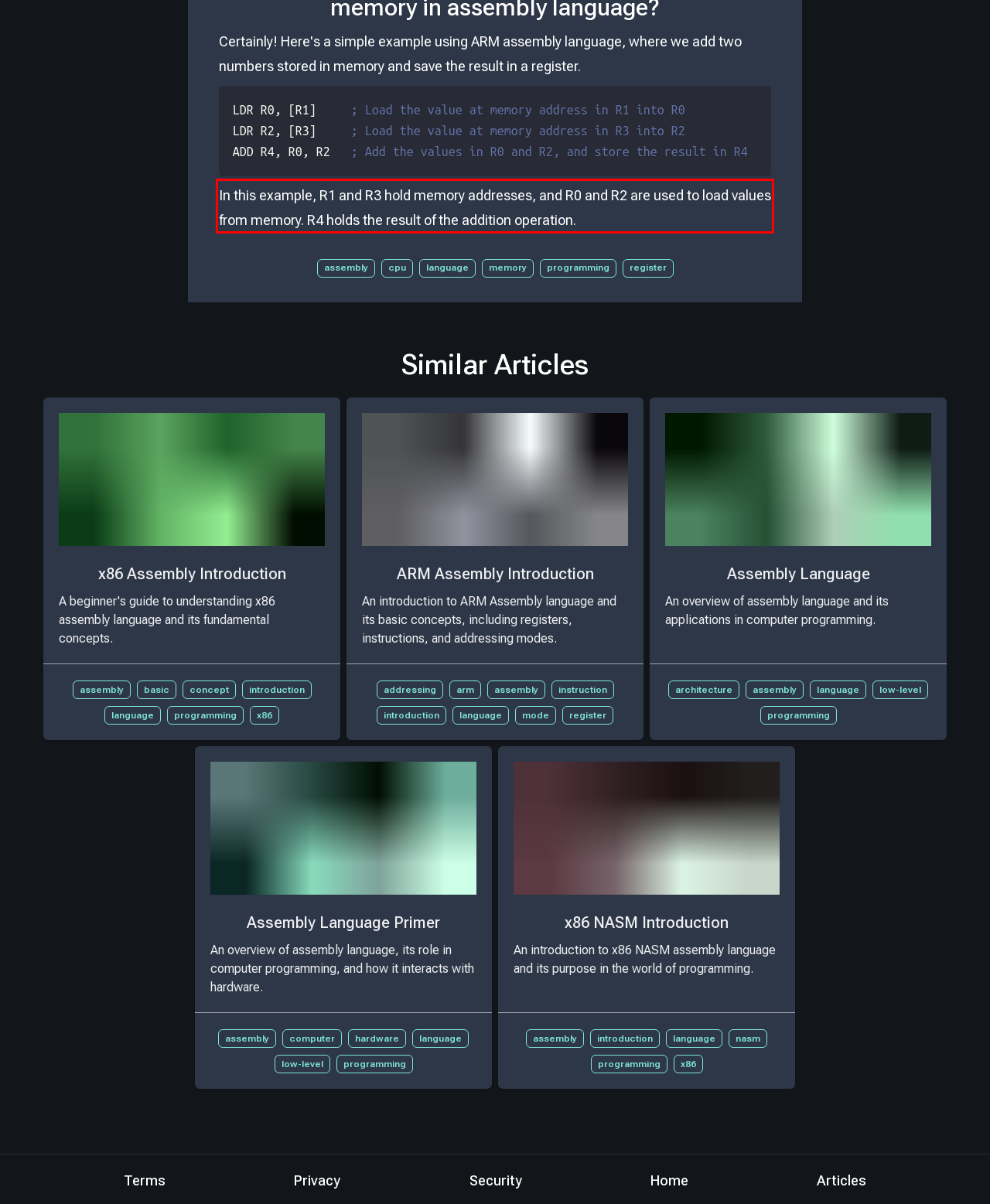Look at the screenshot of the webpage, locate the red rectangle bounding box, and generate the text content that it contains.

In this example, R1 and R3 hold memory addresses, and R0 and R2 are used to load values from memory. R4 holds the result of the addition operation.